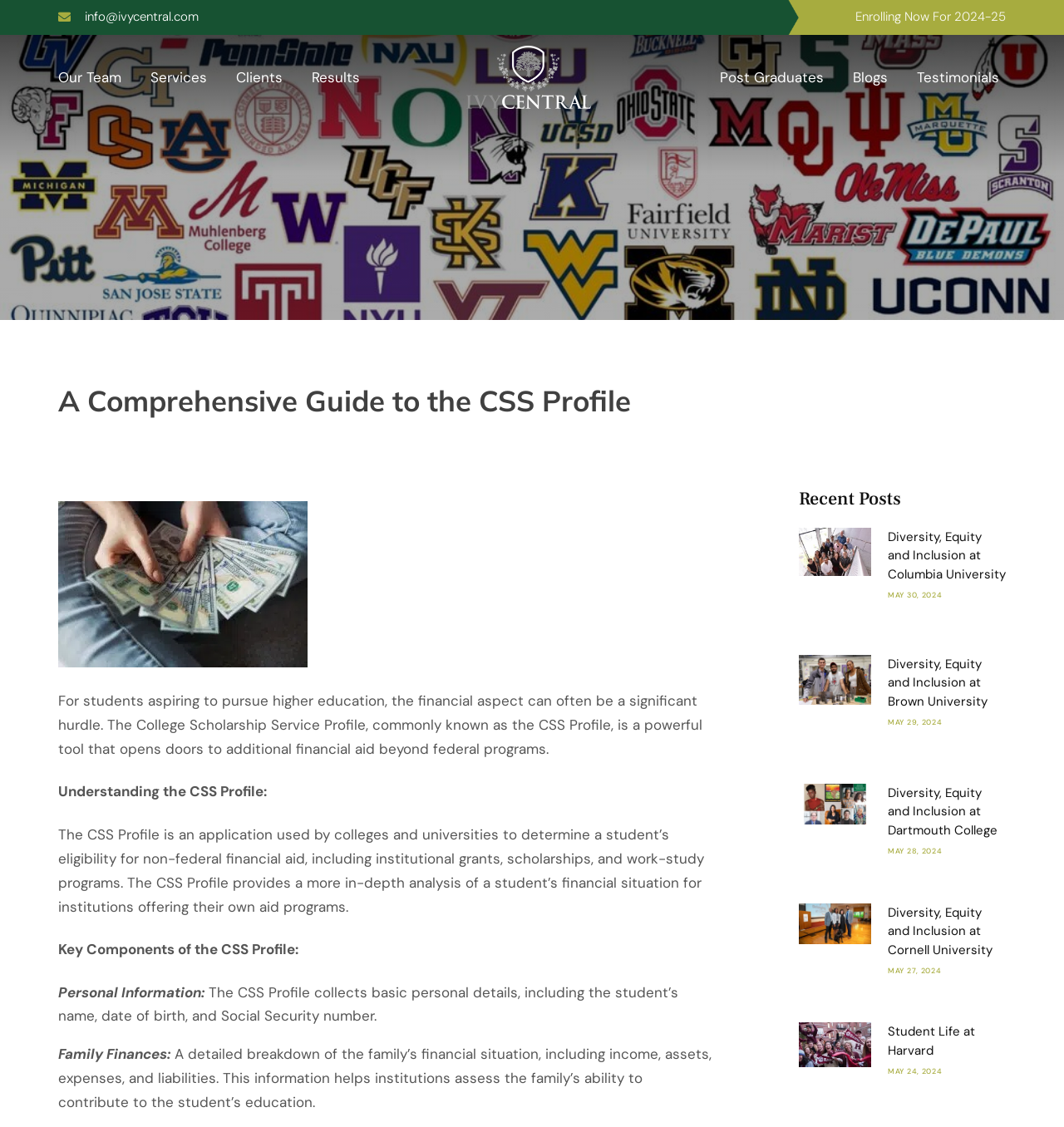Please specify the bounding box coordinates in the format (top-left x, top-left y, bottom-right x, bottom-right y), with values ranging from 0 to 1. Identify the bounding box for the UI component described as follows: Services

[0.141, 0.061, 0.195, 0.076]